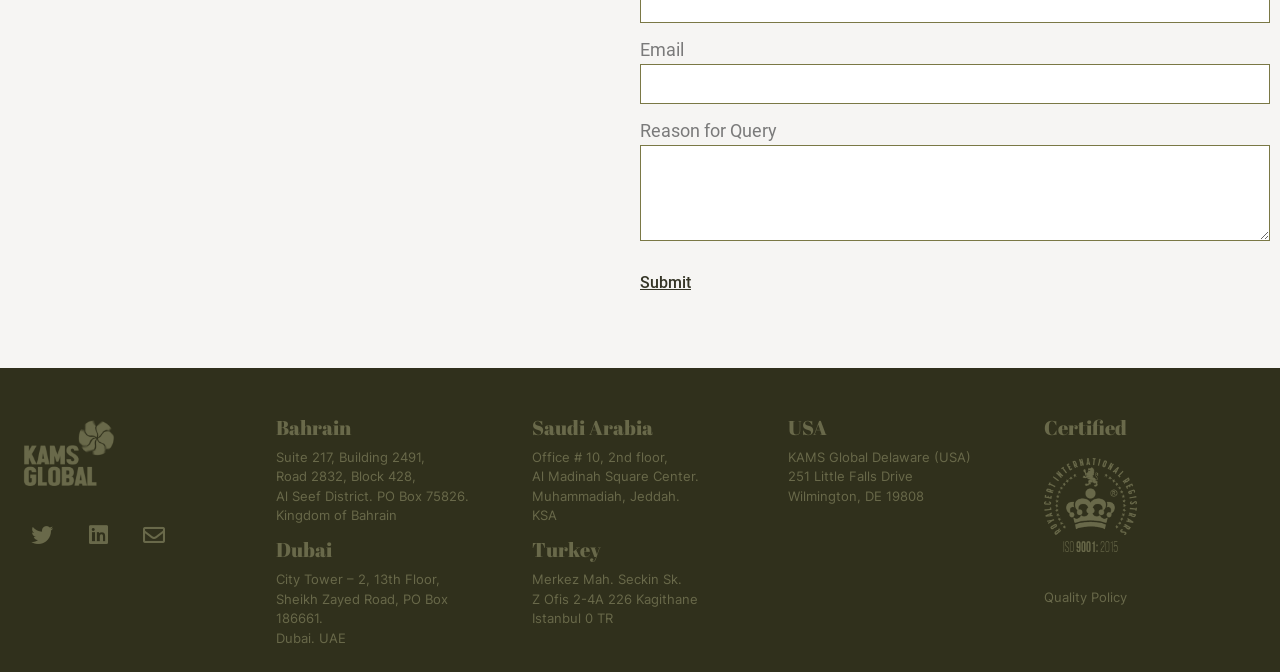Please examine the image and provide a detailed answer to the question: How many offices does the organization have?

The webpage lists offices in Bahrain, Dubai, Saudi Arabia, Turkey, and USA, indicating that the organization has a total of 5 offices.